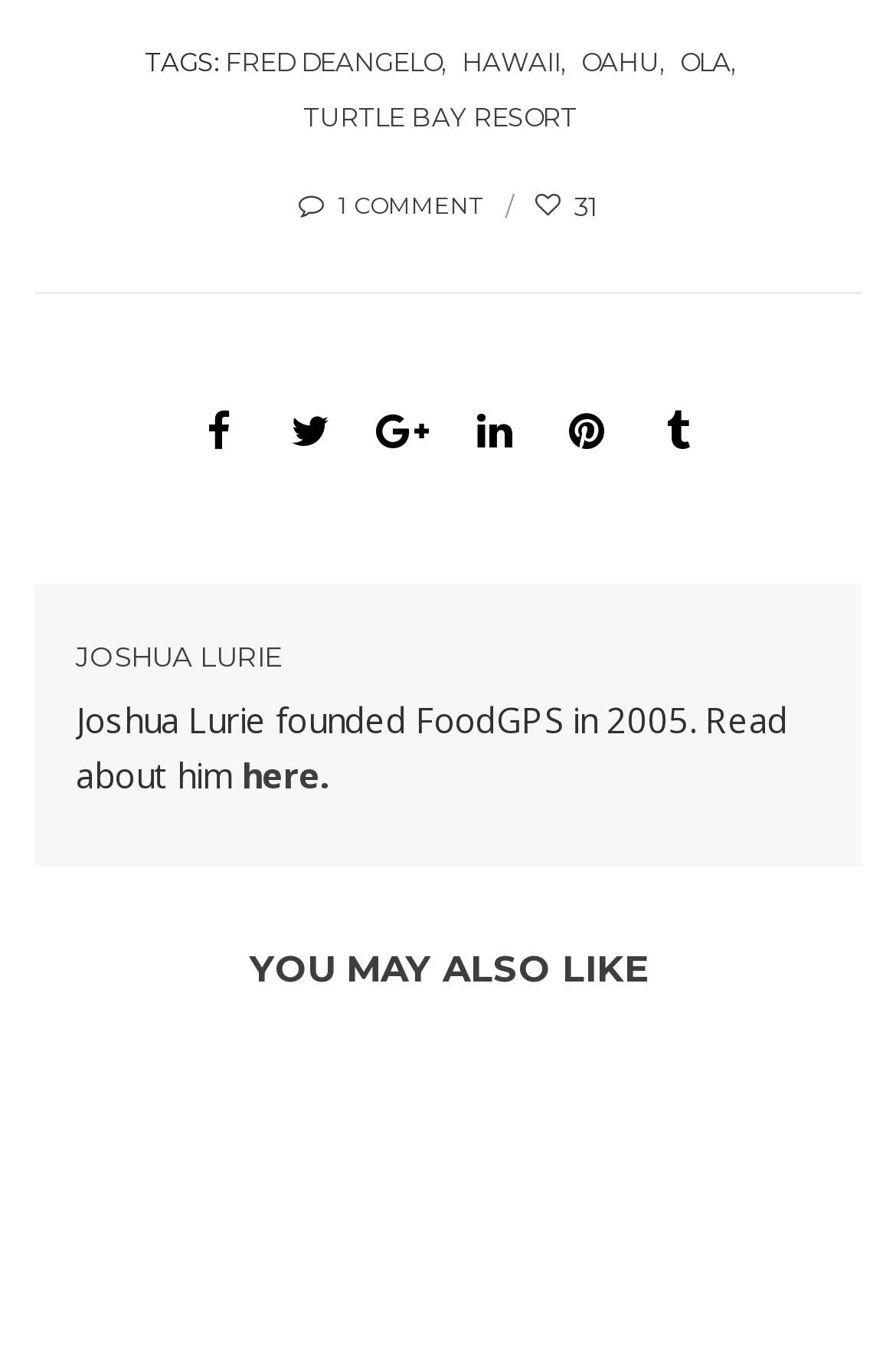How many icons are on the webpage?
Relying on the image, give a concise answer in one word or a brief phrase.

6